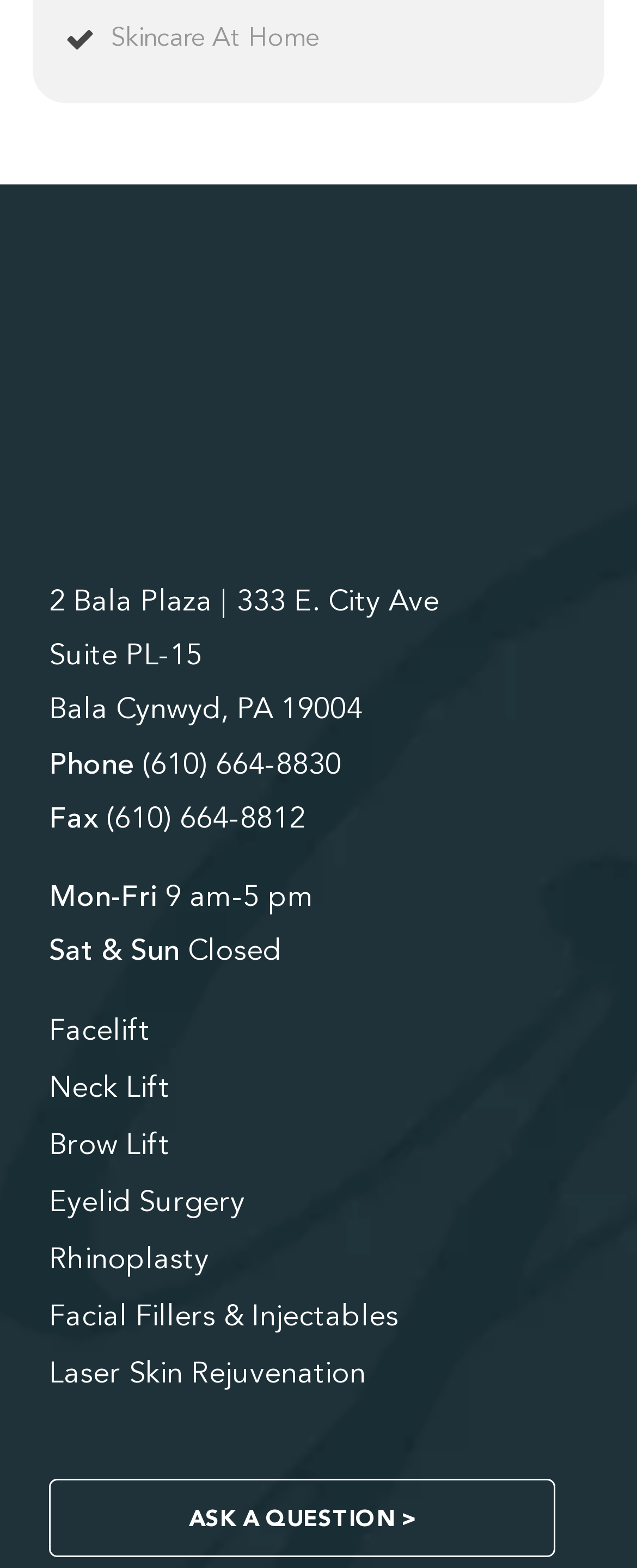What is the last procedure listed?
Refer to the image and provide a thorough answer to the question.

I looked at the link elements with procedure names and found that the last one is 'Laser Skin Rejuvenation'.